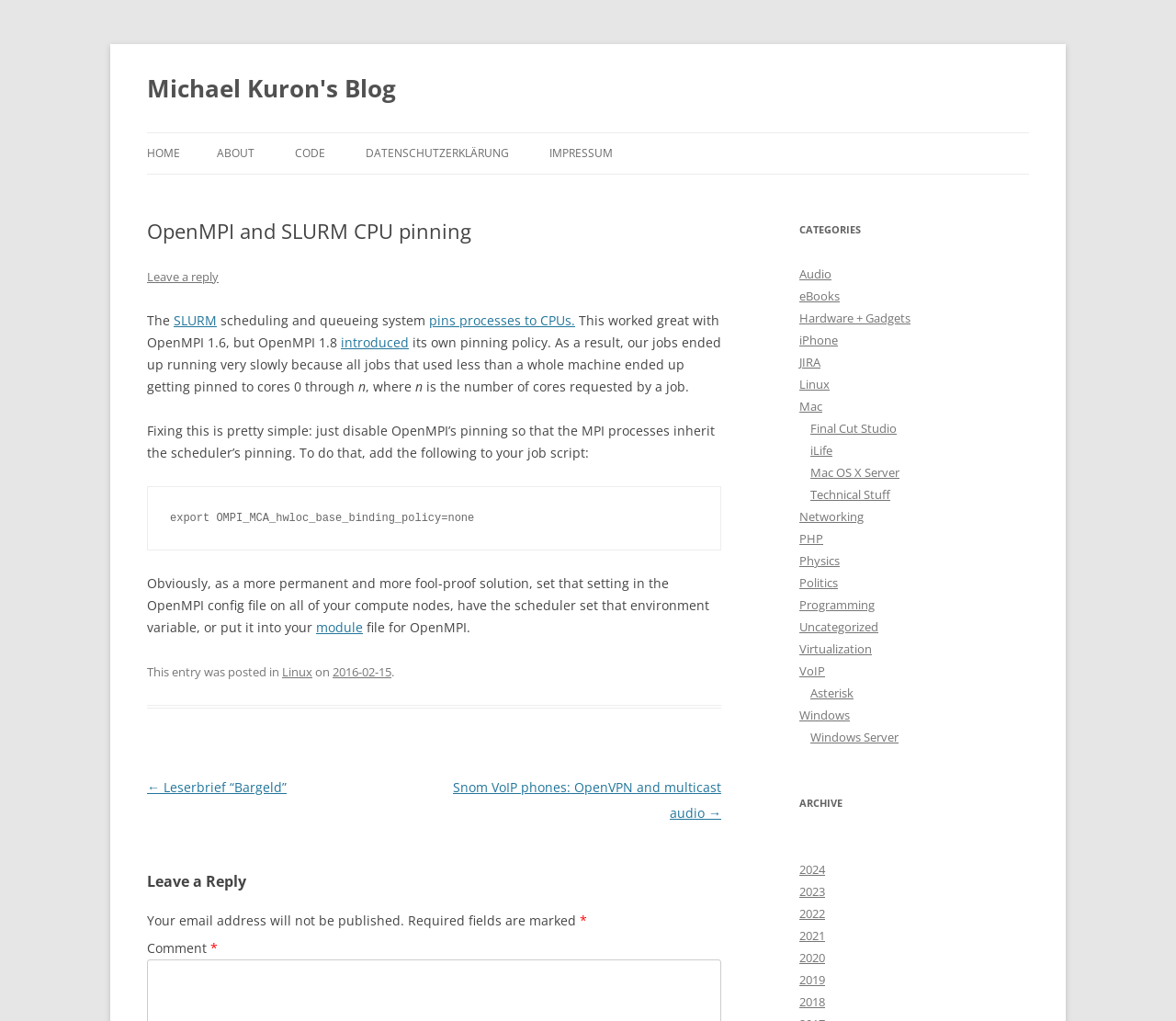Could you indicate the bounding box coordinates of the region to click in order to complete this instruction: "Click on the 'Linux' link under 'CATEGORIES'".

[0.68, 0.368, 0.705, 0.385]